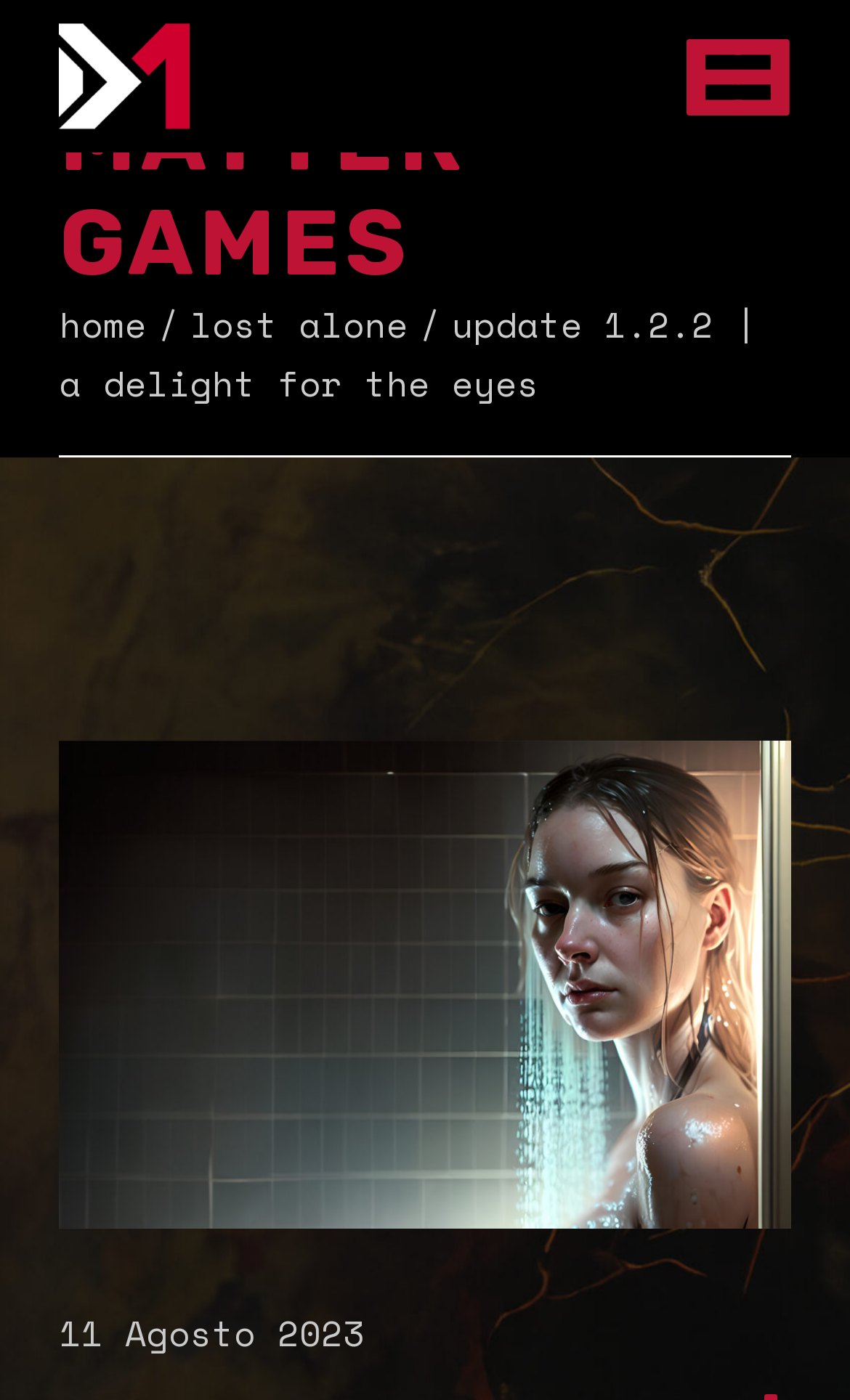Bounding box coordinates should be provided in the format (top-left x, top-left y, bottom-right x, bottom-right y) with all values between 0 and 1. Identify the bounding box for this UI element: Student Life

None